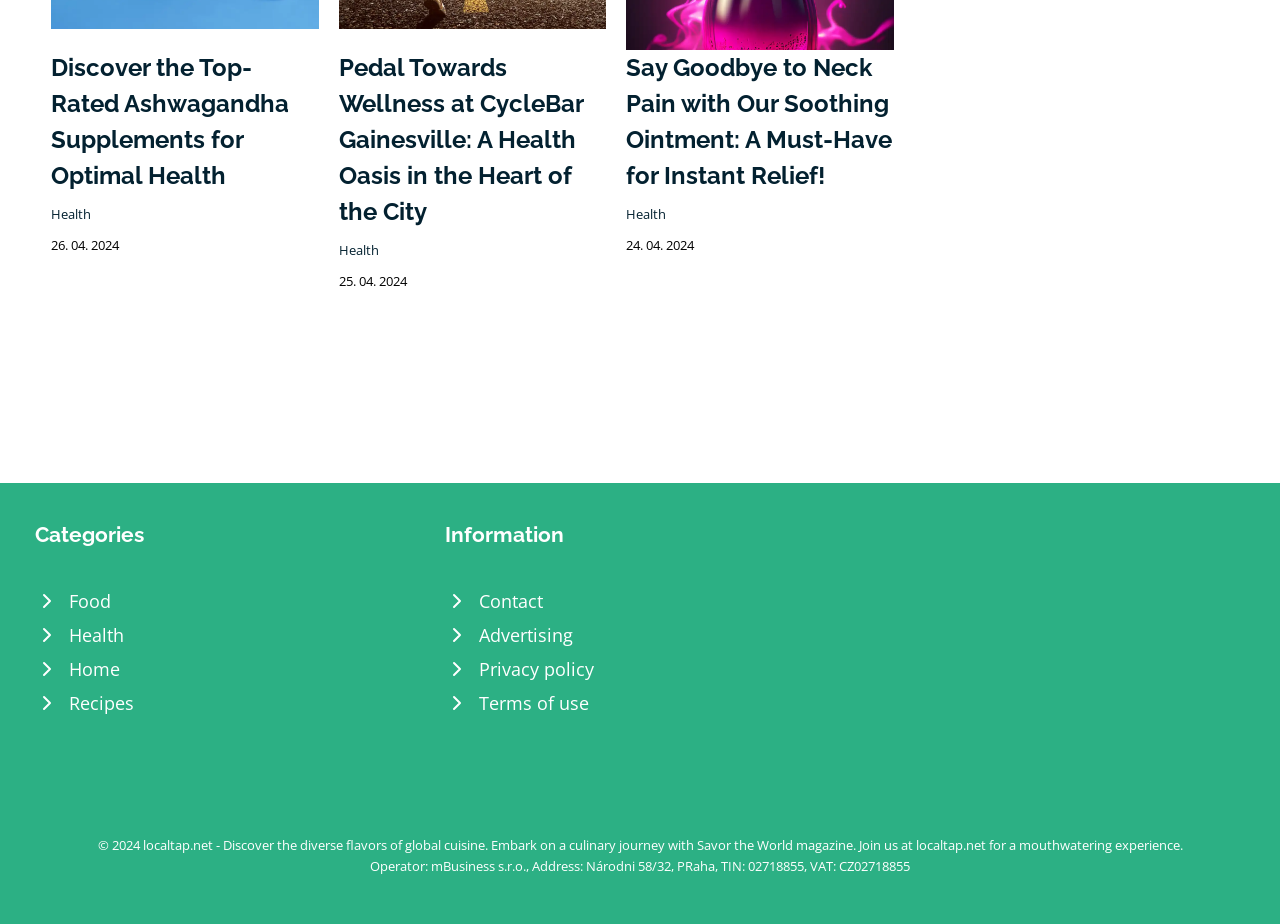Find the bounding box coordinates of the clickable region needed to perform the following instruction: "Click on the 'Contact' link". The coordinates should be provided as four float numbers between 0 and 1, i.e., [left, top, right, bottom].

[0.348, 0.632, 0.652, 0.669]